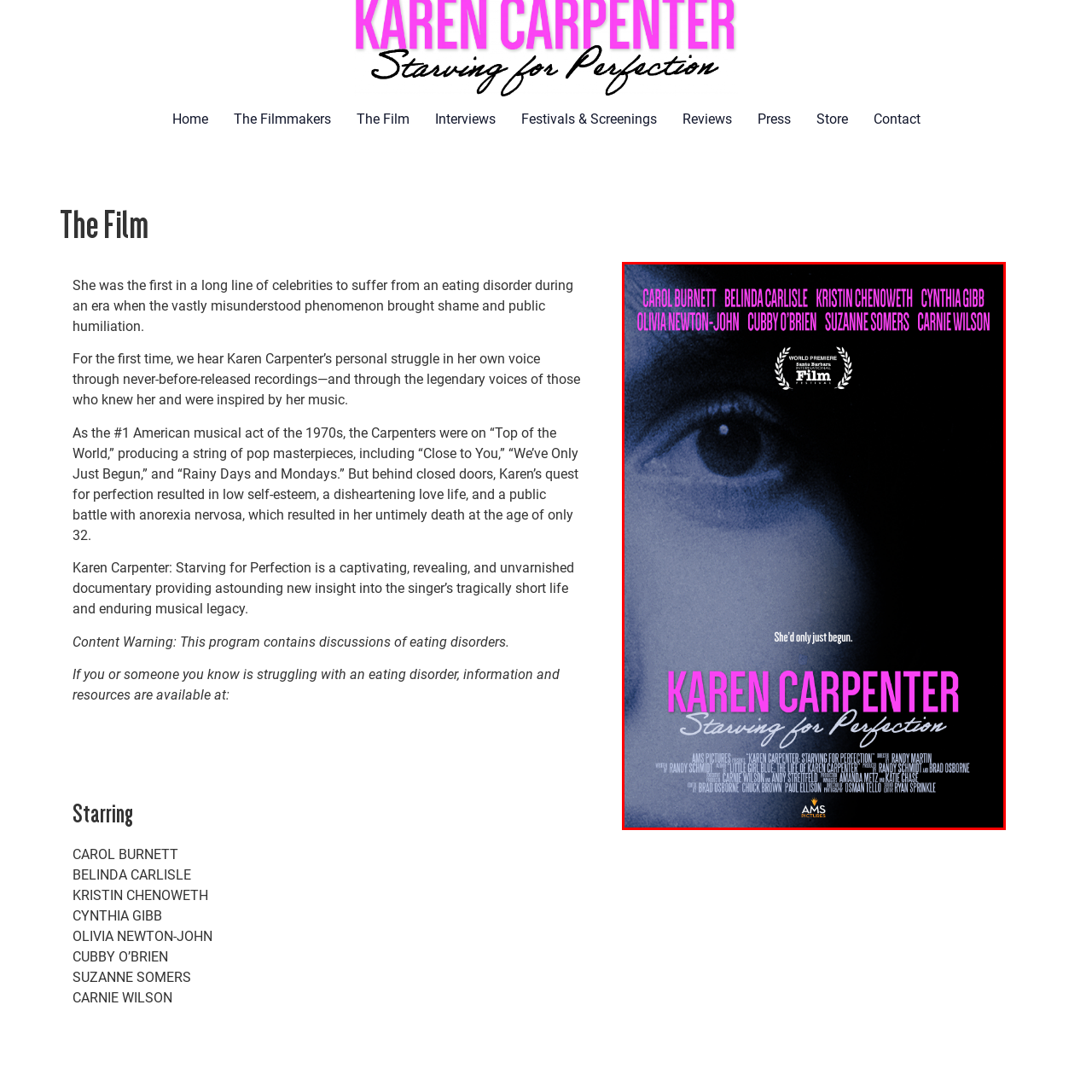What is the theme of the documentary?
Pay attention to the part of the image enclosed by the red bounding box and respond to the question in detail.

The theme of the documentary is encapsulated in the text 'She'd only just begun', which suggests that Karen Carpenter's life was cut short, and she had a lot more to achieve, but unfortunately, she struggled with anorexia and other issues.